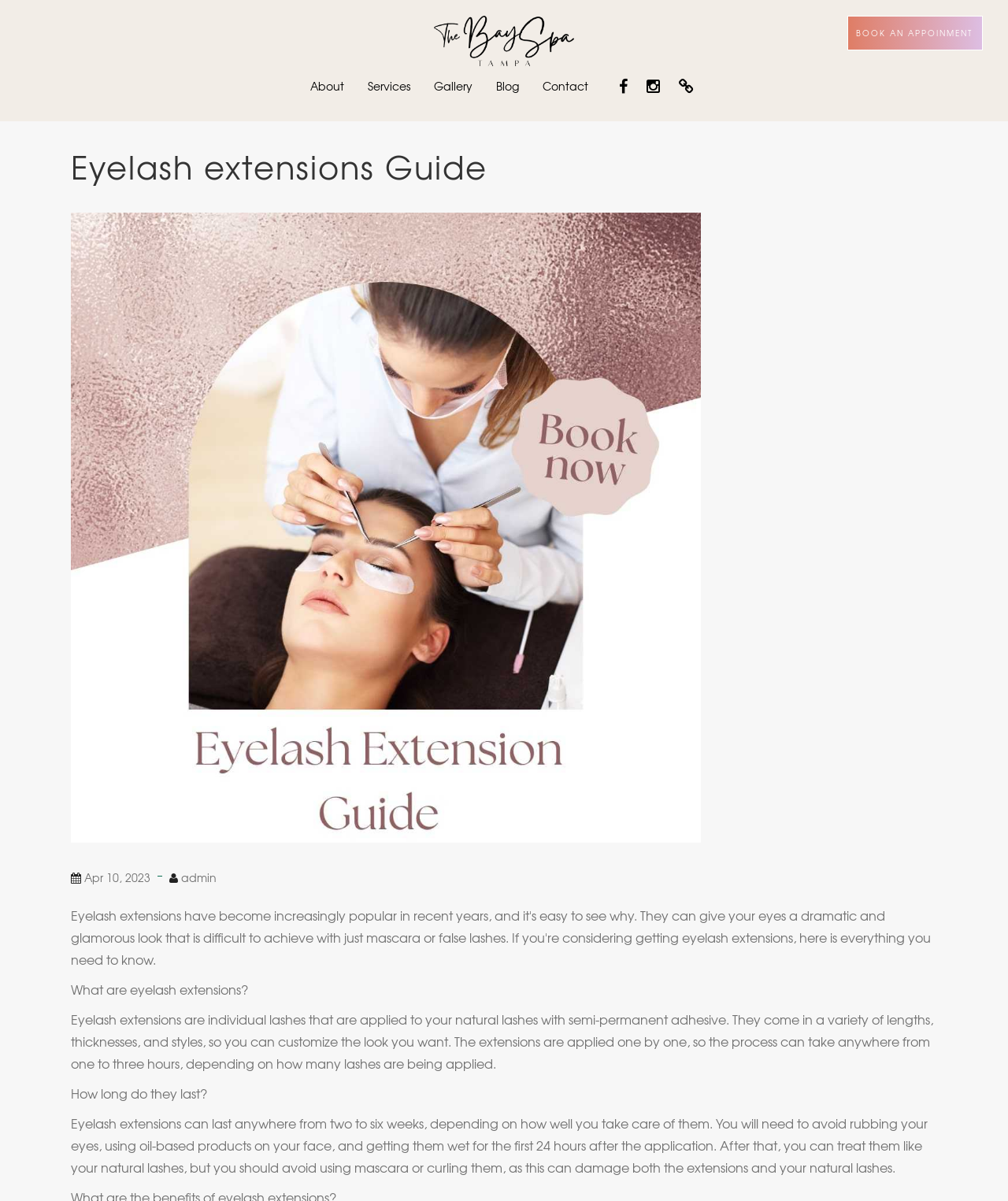What is the main topic of this webpage?
Answer with a single word or phrase, using the screenshot for reference.

Eyelash extensions